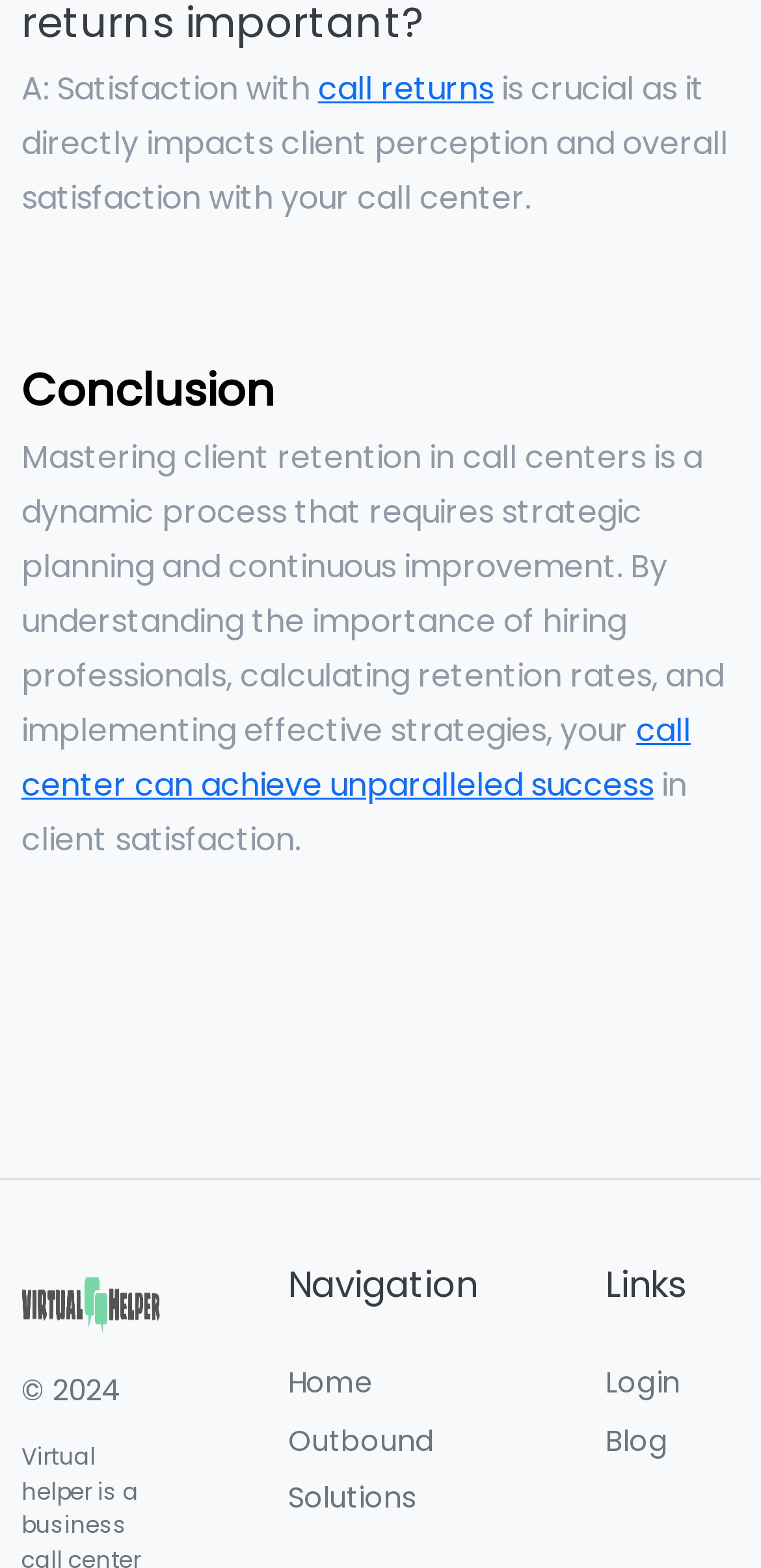What is the topic of the conclusion?
Answer the question with a single word or phrase, referring to the image.

Client retention